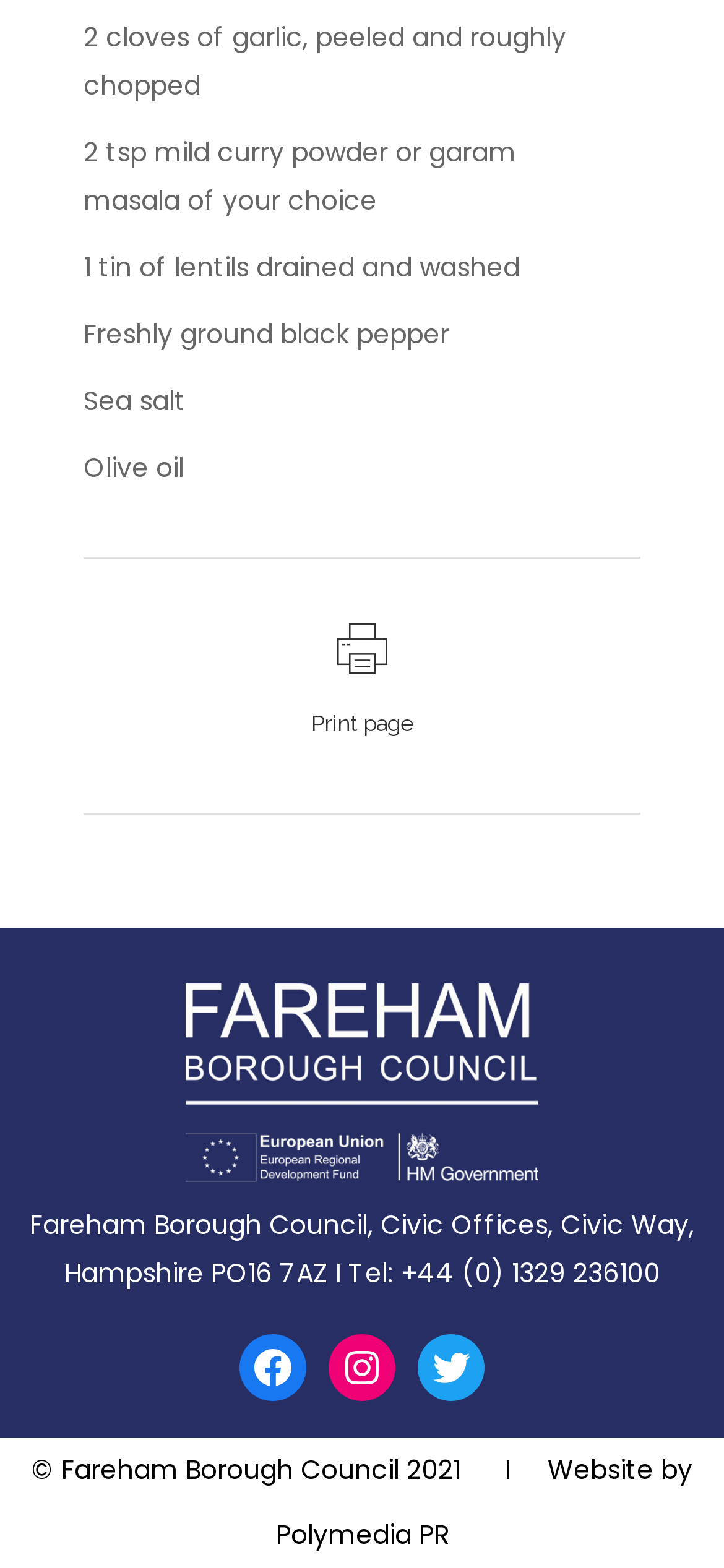Provide a short answer using a single word or phrase for the following question: 
What is the ingredient mentioned after garlic?

curry powder